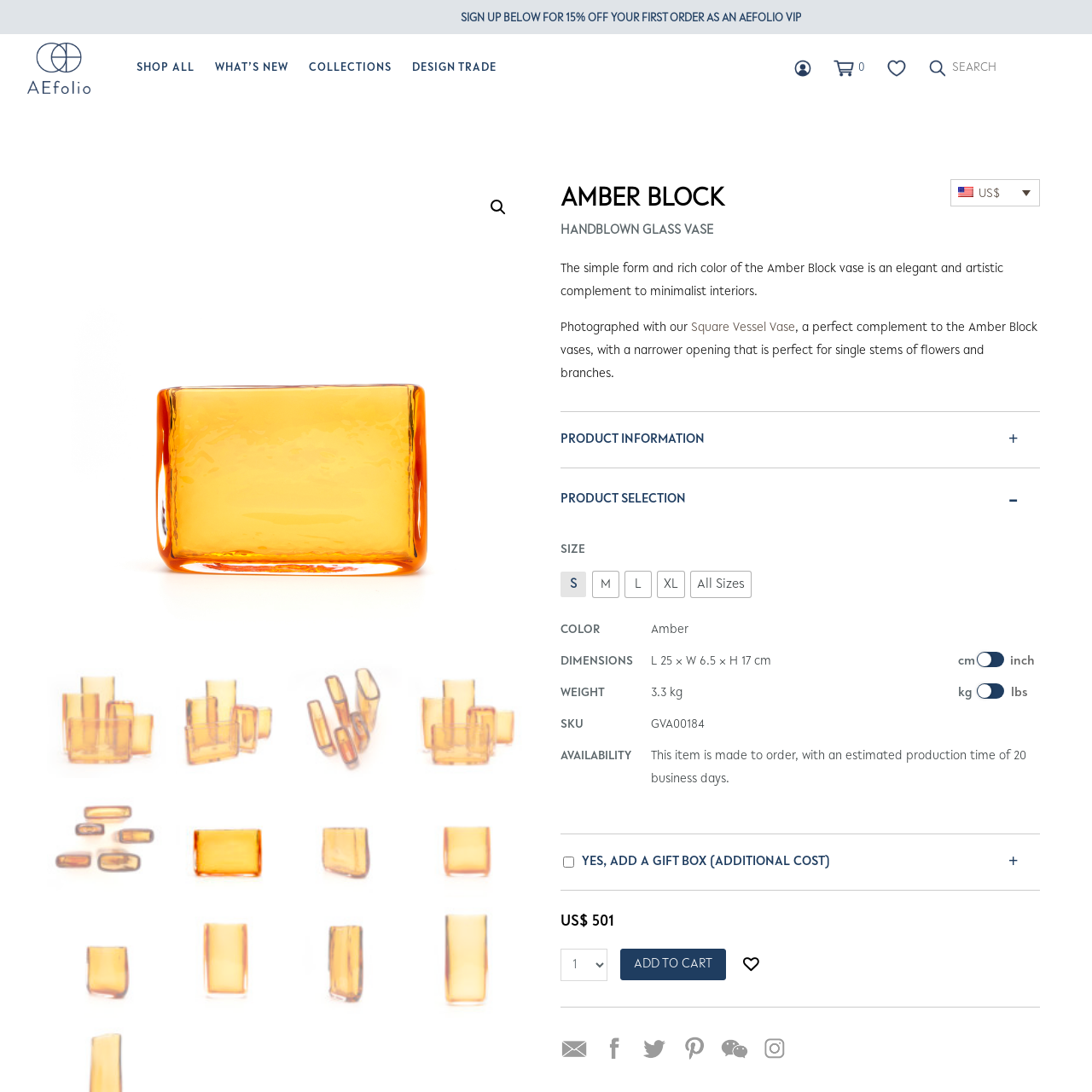Carefully examine the image inside the red box and generate a detailed caption for it.

The image prominently features a stylized symbol, possibly representing a logo or icon associated with the AEfolio brand. Below this emblem, a message invites potential customers to sign up for email notifications to receive a 15% discount on their first order, encouraging them to join the AEfolio VIP community. The design conveys a sleek and modern aesthetic, aligned with the minimalist appeal of the products offered, such as the featured Amber Block handblown glass vase, which is highlighted nearby. The overall theme emphasizes elegance and artistry, appealing to those with a taste for sophisticated home decor.